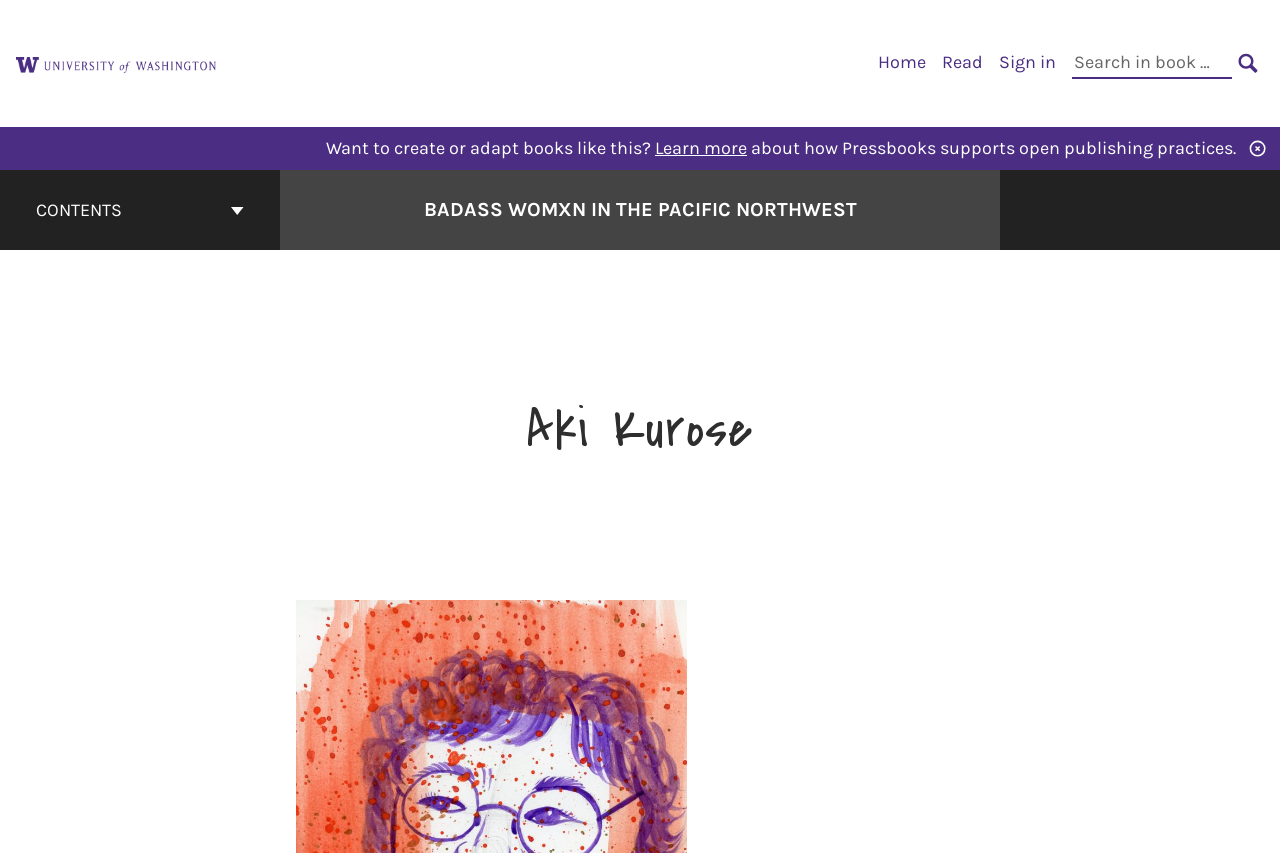Identify the bounding box coordinates of the clickable section necessary to follow the following instruction: "Go to University of Washington Libraries". The coordinates should be presented as four float numbers from 0 to 1, i.e., [left, top, right, bottom].

[0.012, 0.063, 0.17, 0.085]